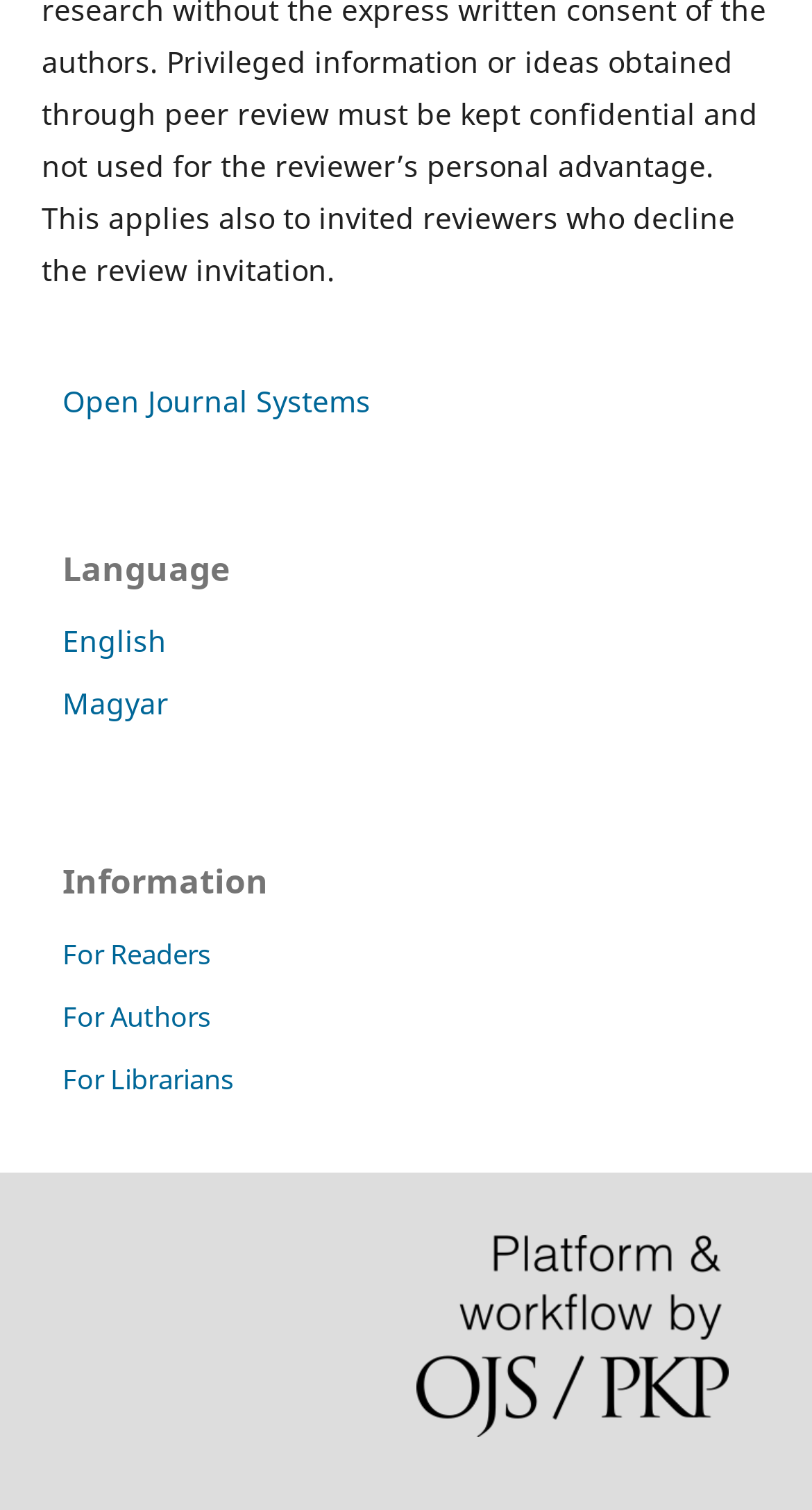What is the position of the 'Sidebar' element?
Use the information from the screenshot to give a comprehensive response to the question.

The bounding box coordinates of the 'Sidebar' element, [0.026, 0.211, 0.974, 0.776], indicate that it is located on the left side of the webpage, with a relatively large width and height.